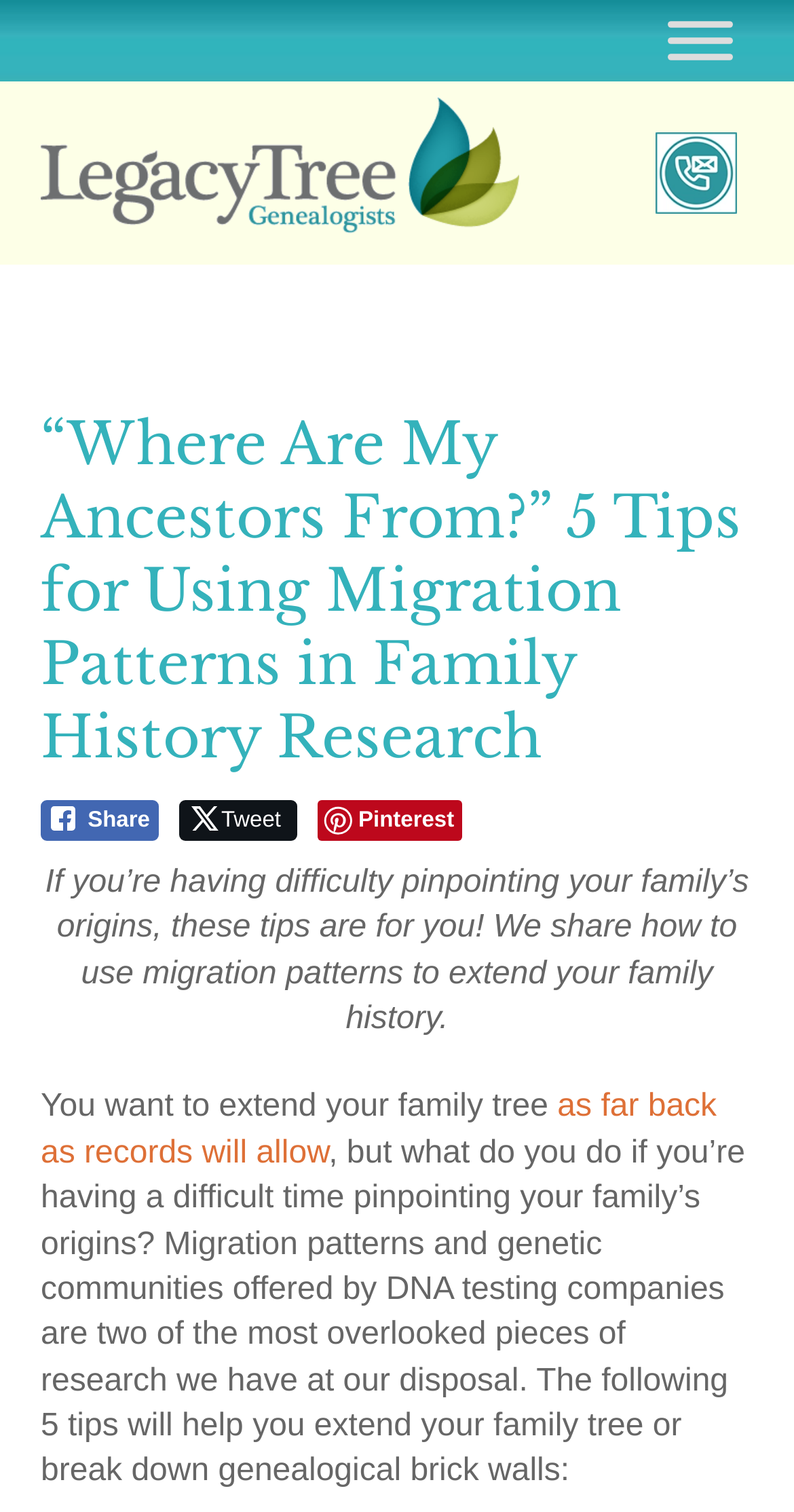Provide a short, one-word or phrase answer to the question below:
What is the goal of extending one's family tree?

To go as far back as records will allow